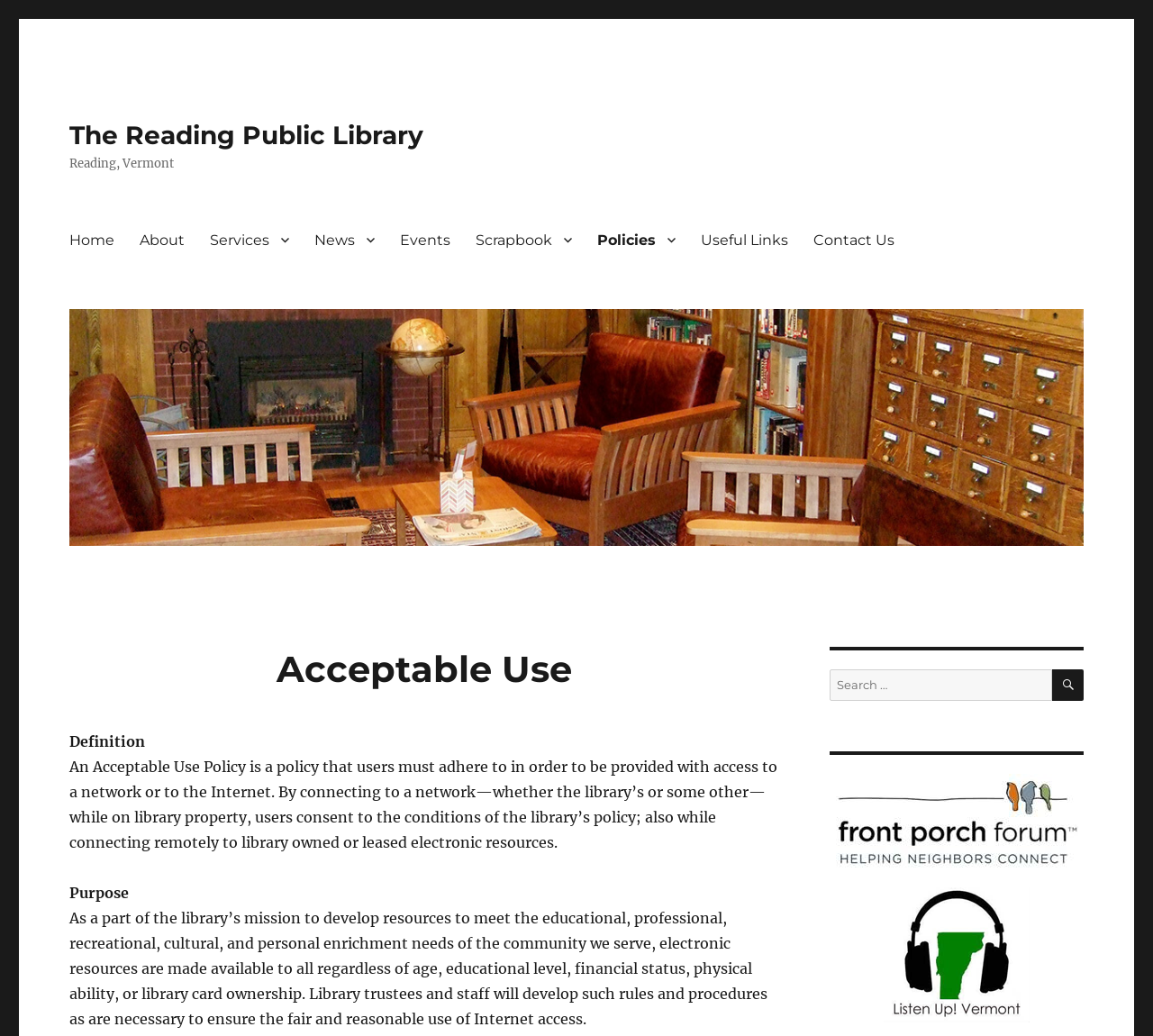Find the bounding box coordinates for the area that should be clicked to accomplish the instruction: "View Policies".

[0.507, 0.213, 0.597, 0.25]